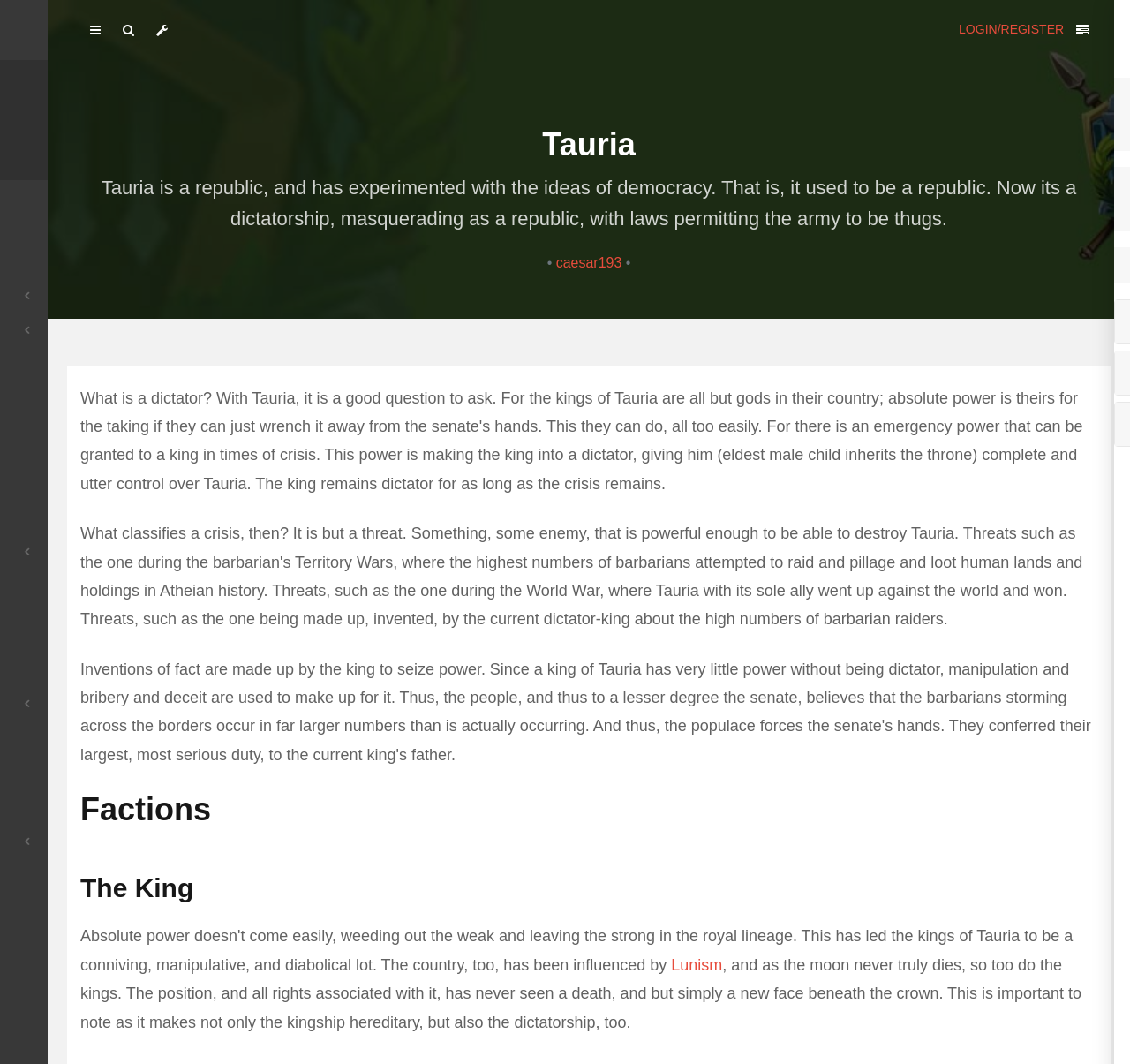Please determine the bounding box coordinates of the element to click on in order to accomplish the following task: "Create a new article". Ensure the coordinates are four float numbers ranging from 0 to 1, i.e., [left, top, right, bottom].

[0.0, 0.503, 0.18, 0.535]